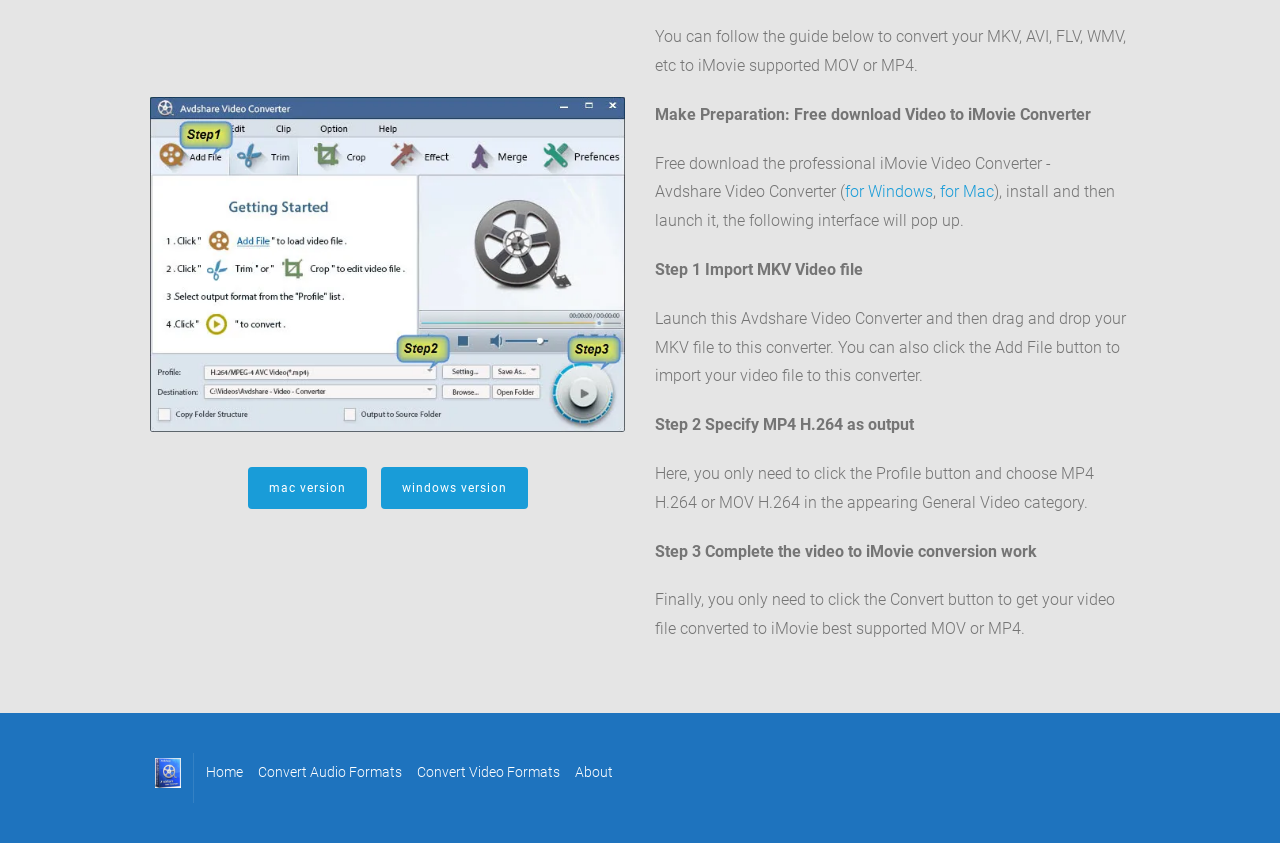Determine the bounding box coordinates of the element that should be clicked to execute the following command: "convert audio formats".

[0.202, 0.902, 0.314, 0.93]